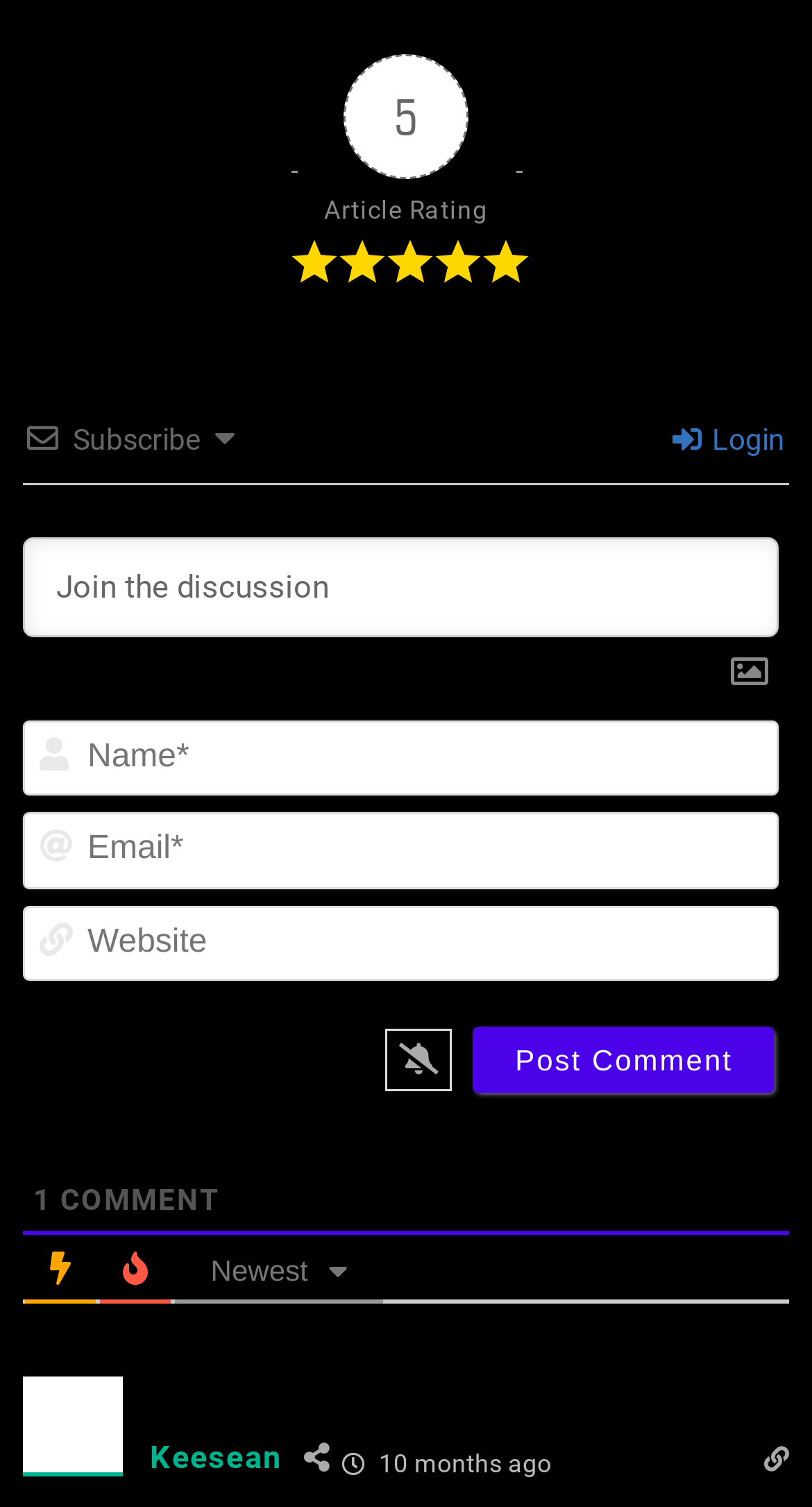Please provide the bounding box coordinates for the UI element as described: "parent_node: Website name="wc_website" placeholder="Website"". The coordinates must be four floats between 0 and 1, represented as [left, top, right, bottom].

[0.028, 0.601, 0.959, 0.651]